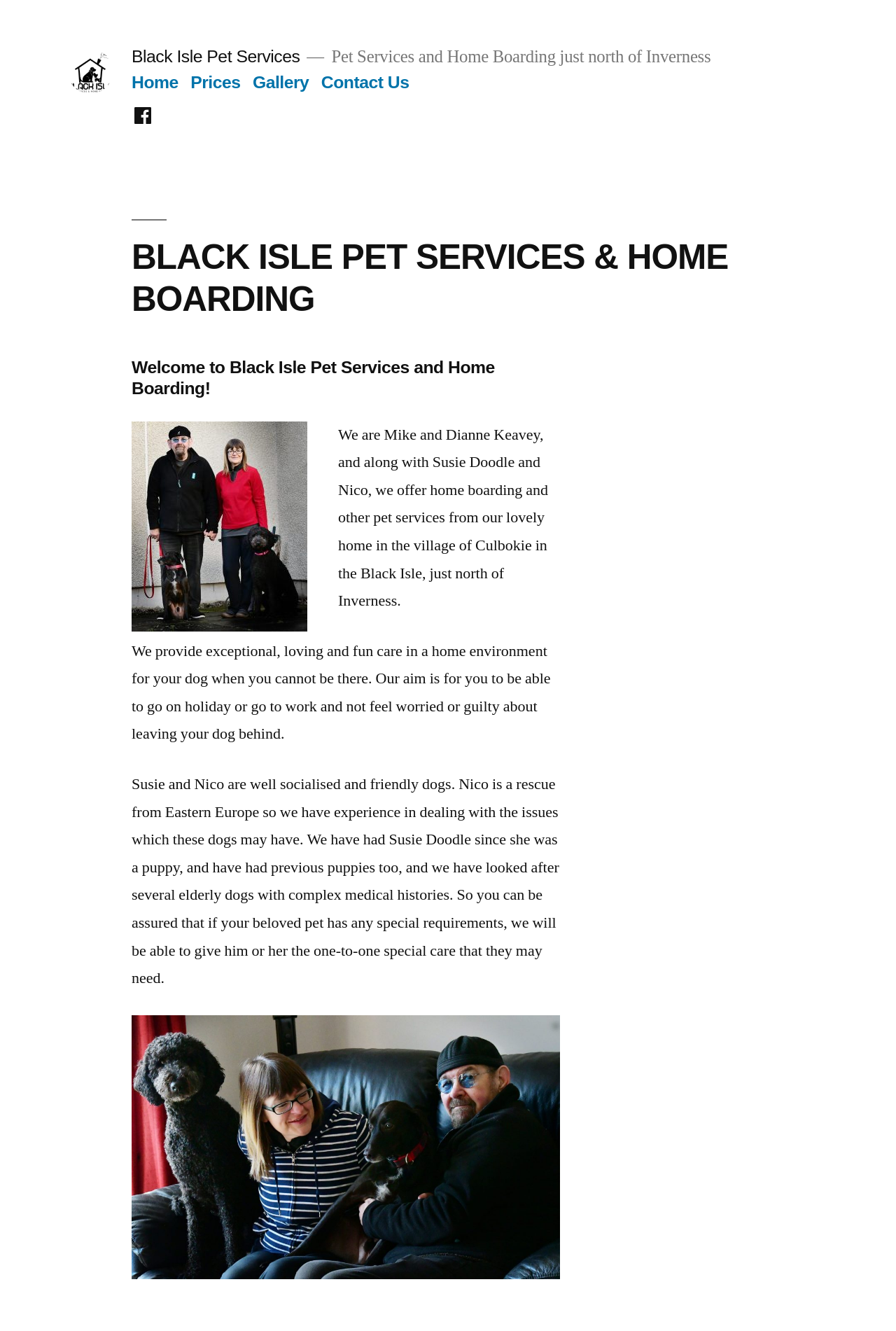What is the name of the pet service?
Please respond to the question with a detailed and informative answer.

The name of the pet service can be found in the top-left corner of the webpage, where it is written as 'Black Isle Pet Services' in a logo format, and also as a link with the same text.